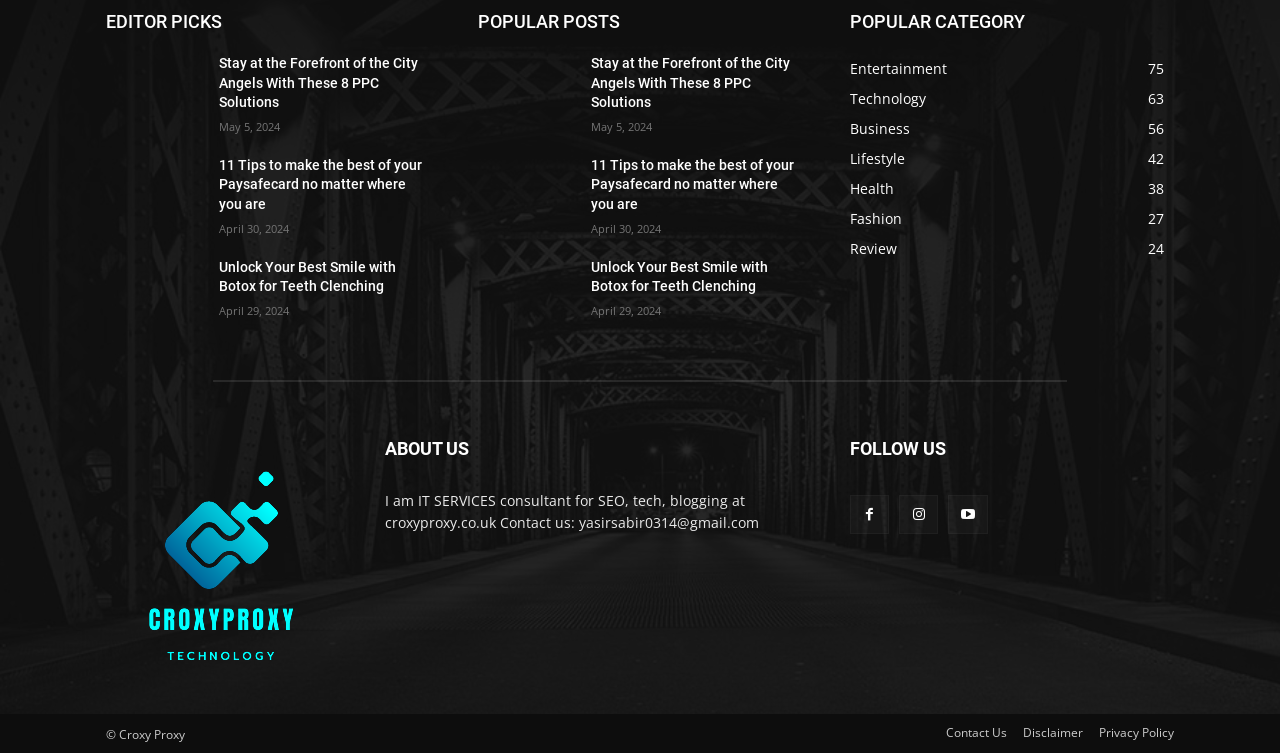What is the date of the article 'Stay at the Forefront of the City Angels With These 8 PPC Solutions'?
Please provide a single word or phrase as the answer based on the screenshot.

May 5, 2024